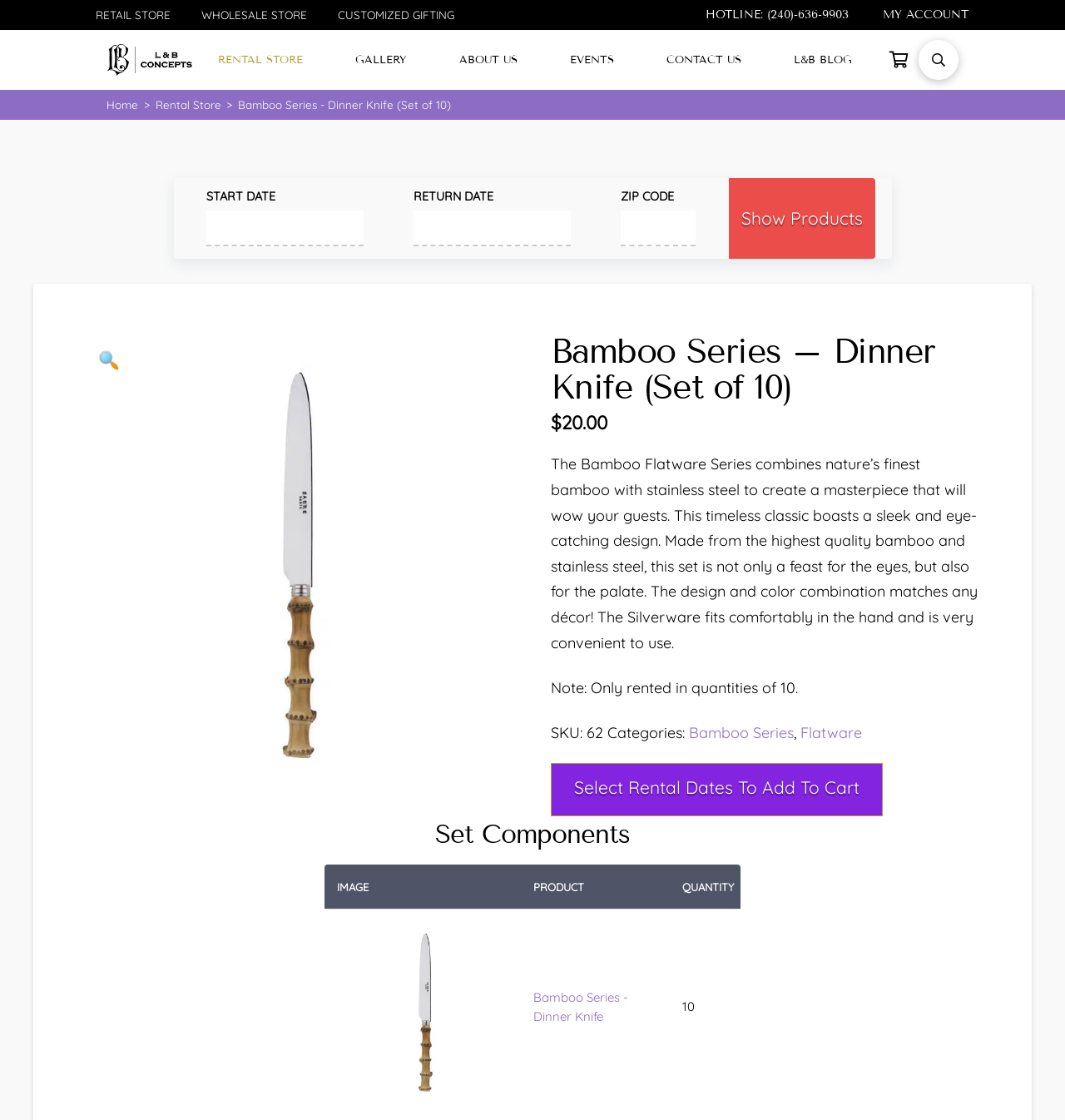Respond with a single word or phrase to the following question:
What is the category of the Bamboo Series - Dinner Knife?

Bamboo Series, Flatware